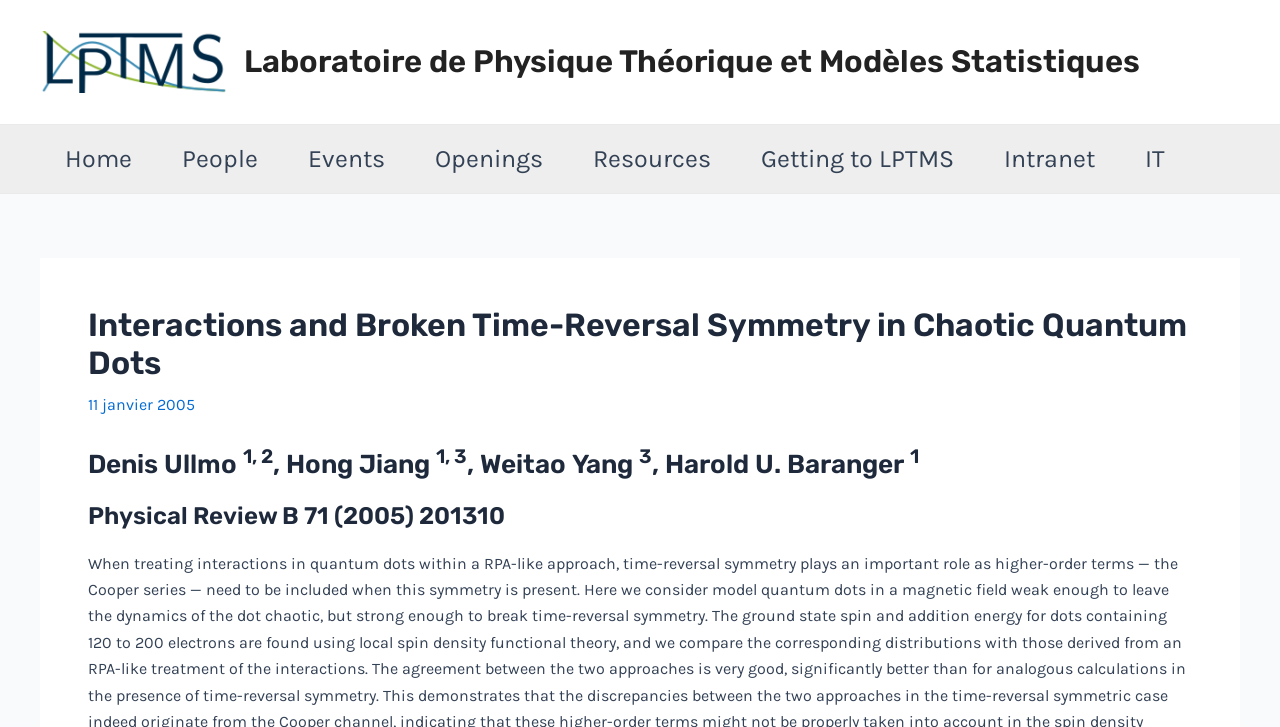Given the element description, predict the bounding box coordinates in the format (top-left x, top-left y, bottom-right x, bottom-right y), using floating point numbers between 0 and 1: Events

[0.221, 0.172, 0.32, 0.265]